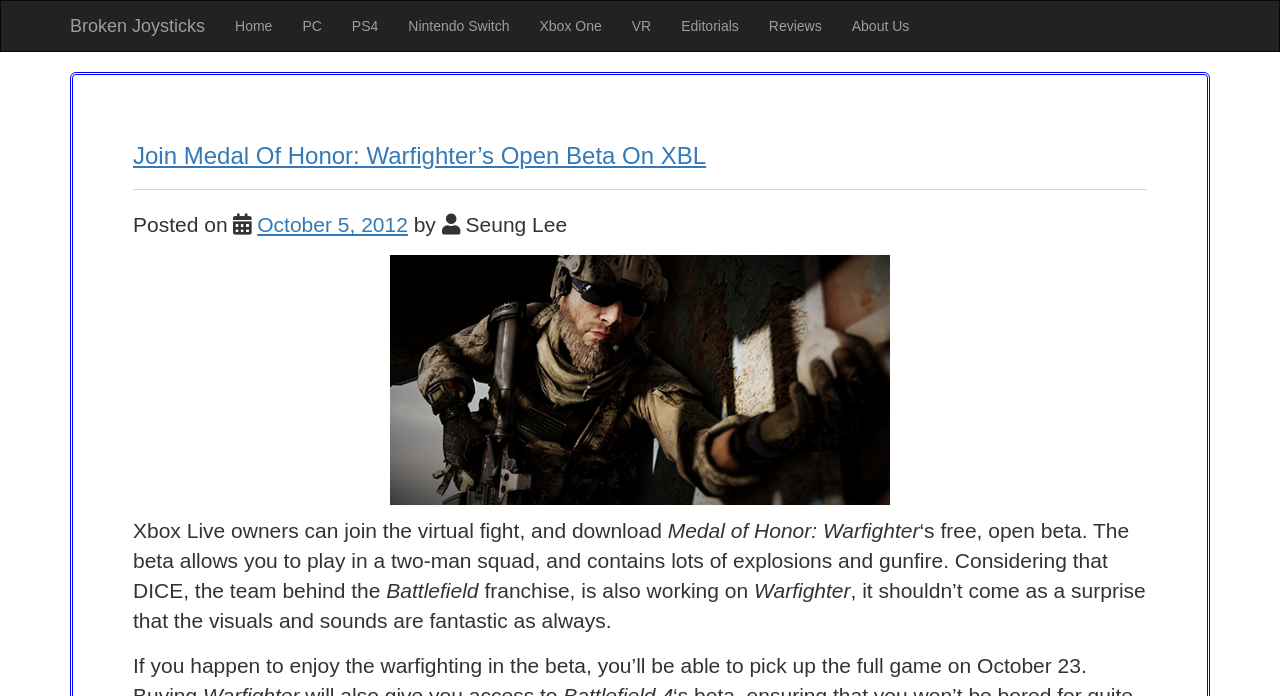Answer the question in one word or a short phrase:
Who is the author of the article?

Seung Lee